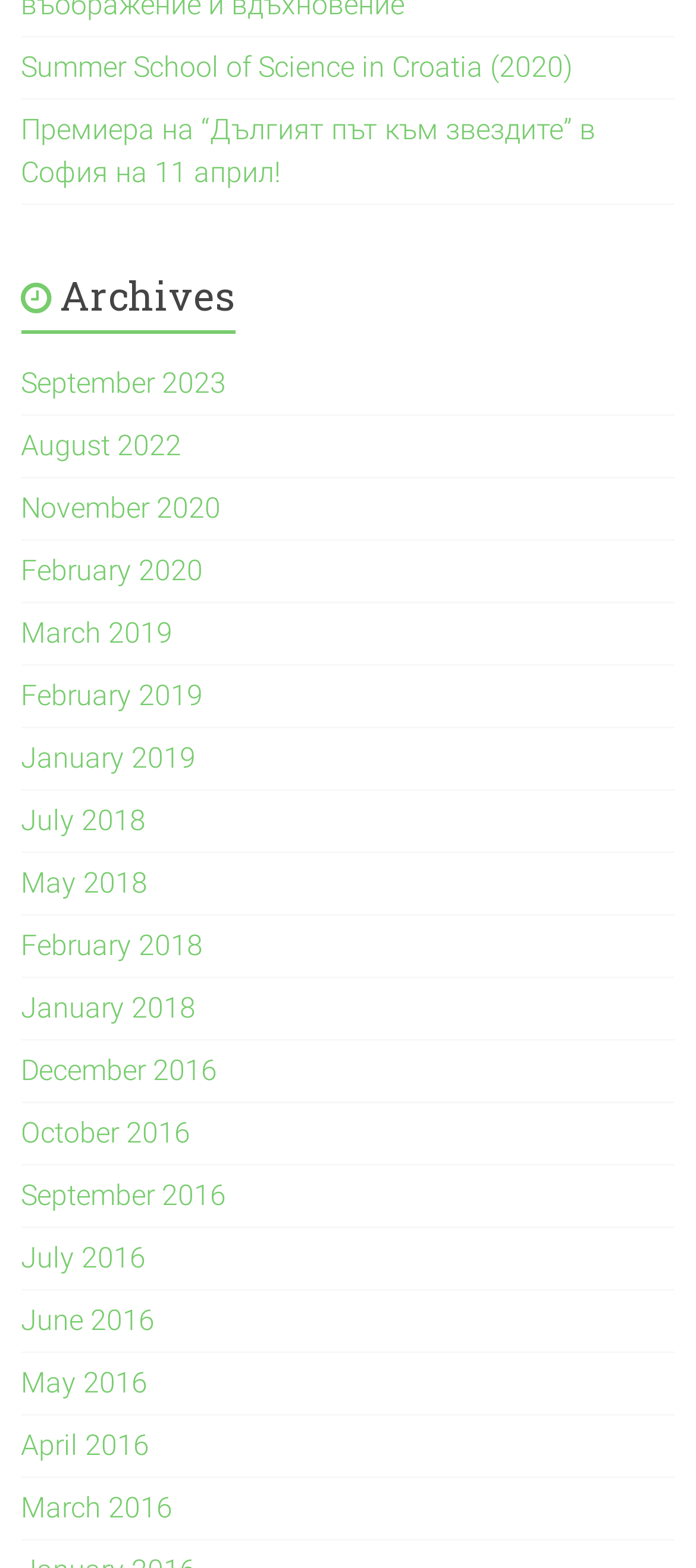What is the most recent month listed in the archives?
Analyze the screenshot and provide a detailed answer to the question.

By examining the list of links under the 'Archives' heading, I found that the most recent month listed is September 2023, which is the latest date among all the links.